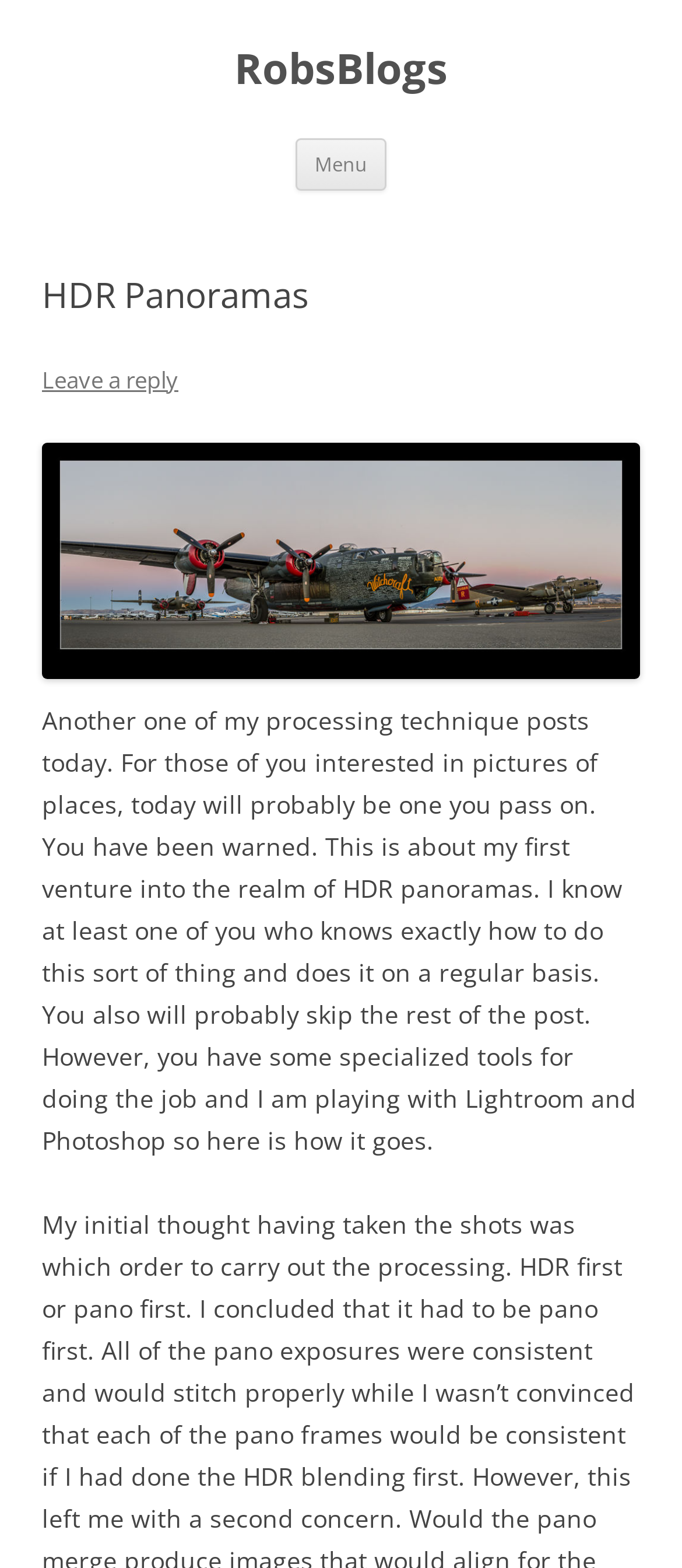Give an in-depth explanation of the webpage layout and content.

The webpage is titled "HDR Panoramas | RobsBlogs" and features a prominent heading "RobsBlogs" at the top left corner. Below this heading, there is a link with the same text "RobsBlogs" positioned slightly to the right. 

To the right of the link, a button labeled "Menu" is situated, followed by a "Skip to content" link. 

Below these elements, a header section begins, containing a heading "HDR Panoramas" at the top left. Underneath this heading, a link "Leave a reply" is positioned. 

A large image, "wpid10158-C59F8190-Edit-Edit.jpg", takes up a significant portion of the page, spanning from the top to the middle. 

Below the image, a block of text describes the content of the post, warning readers that the post is about processing techniques and may not be of interest to those looking for pictures of places. The text then goes on to explain the author's experience with creating HDR panoramas using Lightroom and Photoshop.